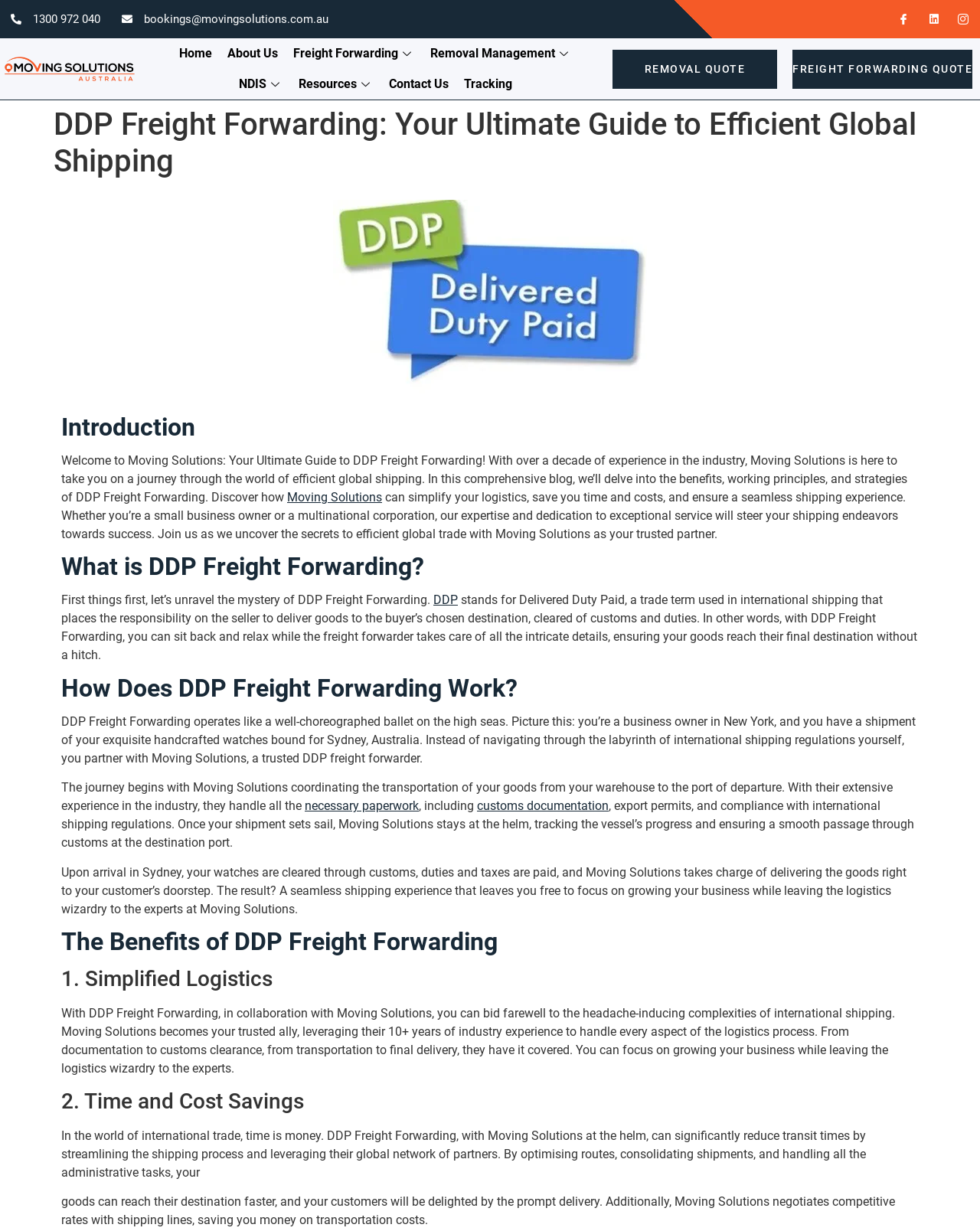Find the bounding box coordinates for the element described here: "necessary paperwork".

[0.311, 0.649, 0.427, 0.661]